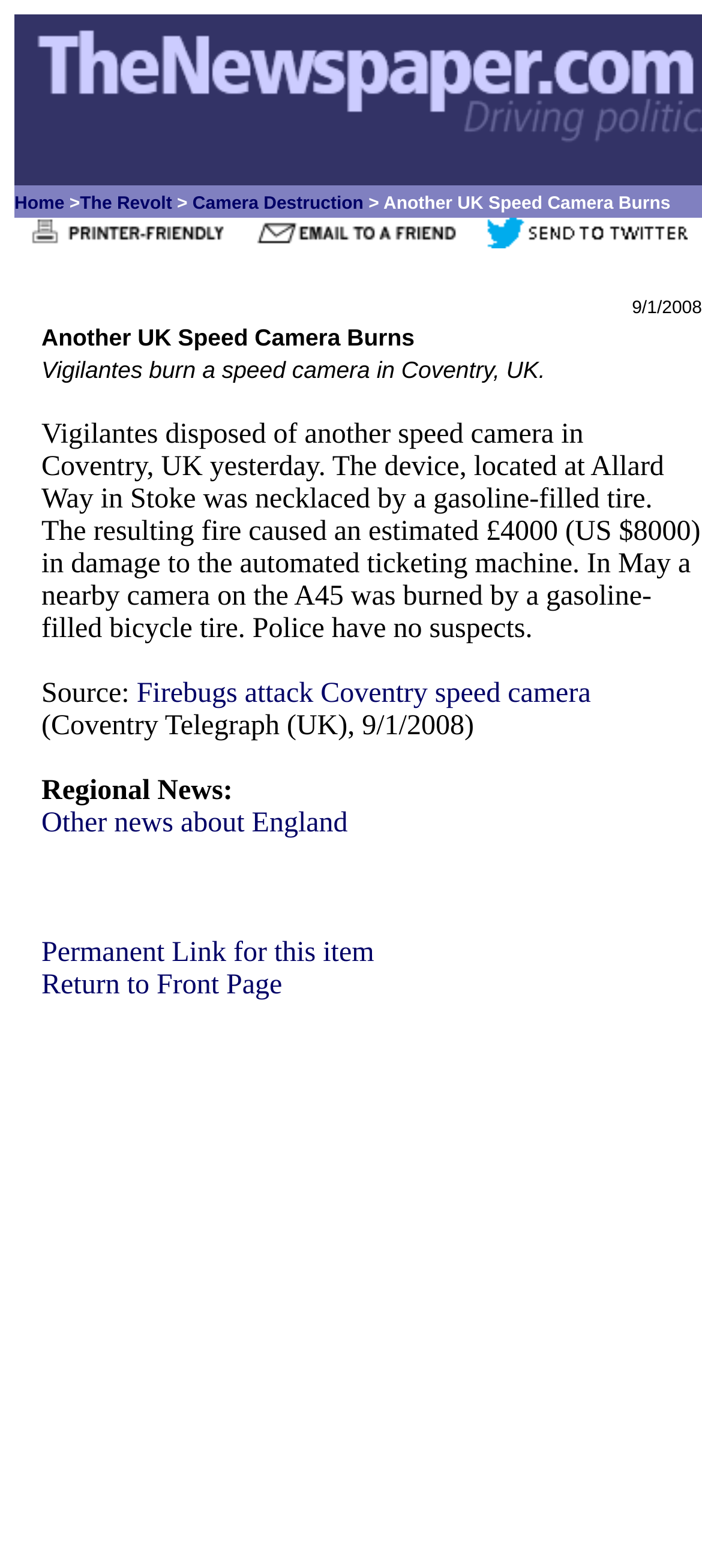Examine the screenshot and answer the question in as much detail as possible: Where is the speed camera located?

I found the location of the speed camera by reading the static text element that describes the event, which mentions that the device was located at Allard Way in Stoke.